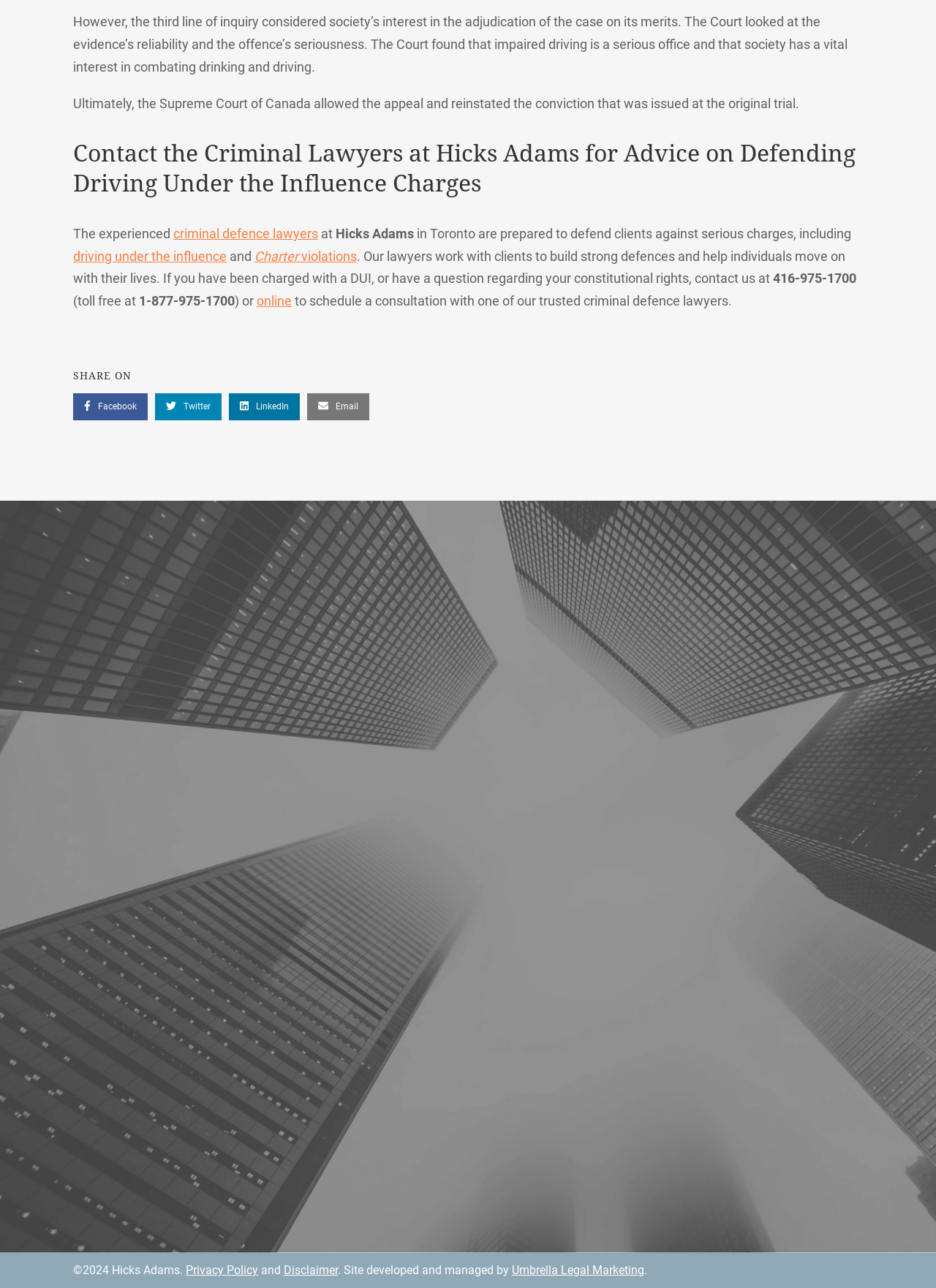Please provide a short answer using a single word or phrase for the question:
What is the phone number to contact the criminal lawyers?

416-975-1700